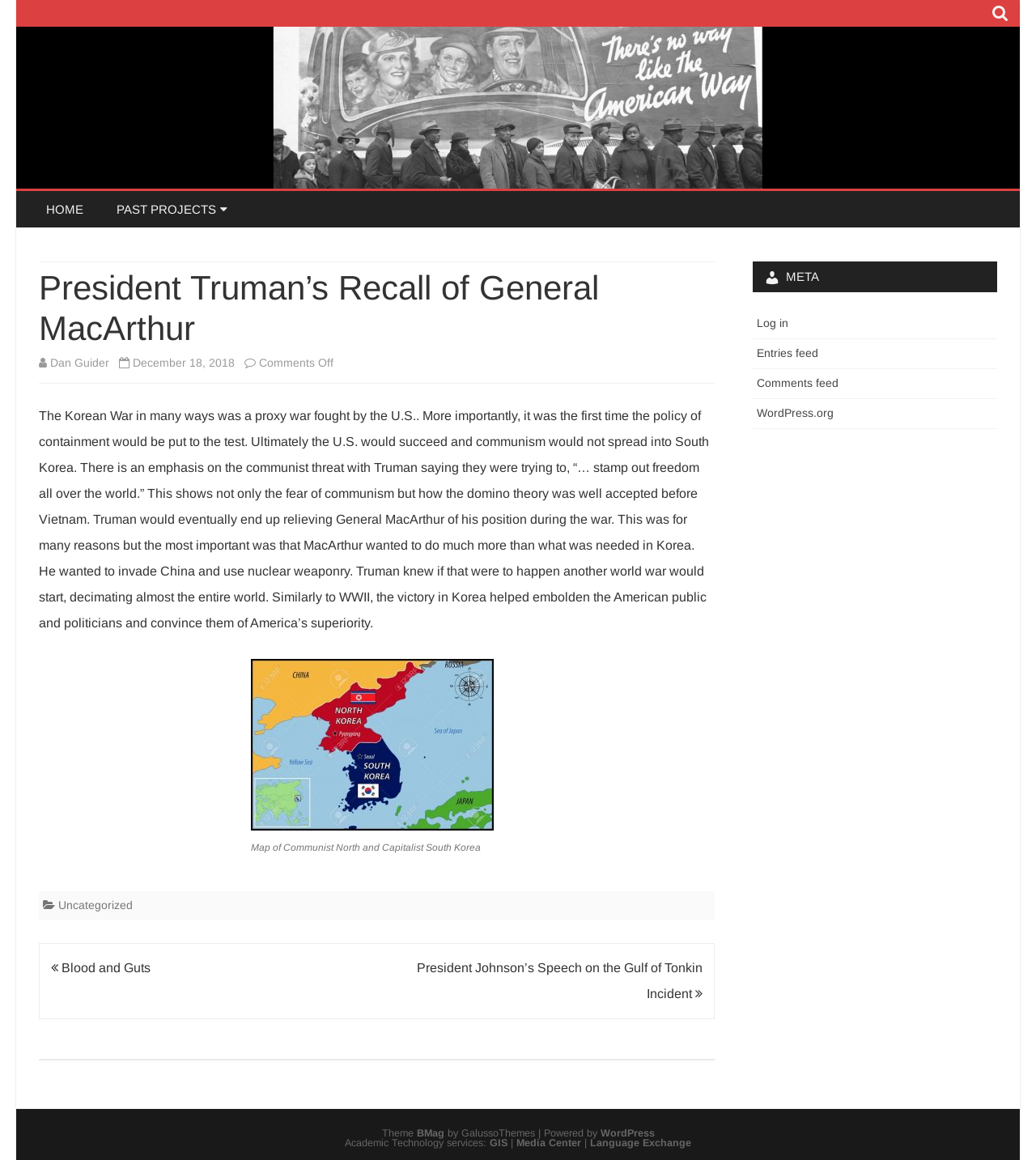What is the title of the image in the article?
Please give a detailed and elaborate answer to the question.

The title of the image in the article is mentioned in the caption of the image, which says 'Map of Communist North and Capitalist South Korea'.